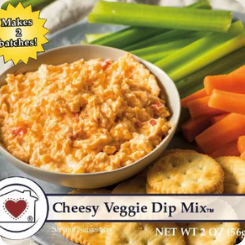Analyze the image and describe all key details you can observe.

The image features a delicious serving of Cheesy Veggie Dip Mix™ displayed prominently in a bowl, alongside an array of fresh vegetables including celery sticks and carrot sticks. The dip, creamy and inviting, is adorned with a banner stating "Makes 2 batches!" highlighting its wonderful potential for gatherings or snack time. Surrounding the bowl are crunchy crackers, perfect for pairing with the dip. The packaging at the bottom clearly labels the product, emphasizing it contains 2 ounces (56g), making it a convenient choice for quick and tasty dips that complement a variety of snacks.